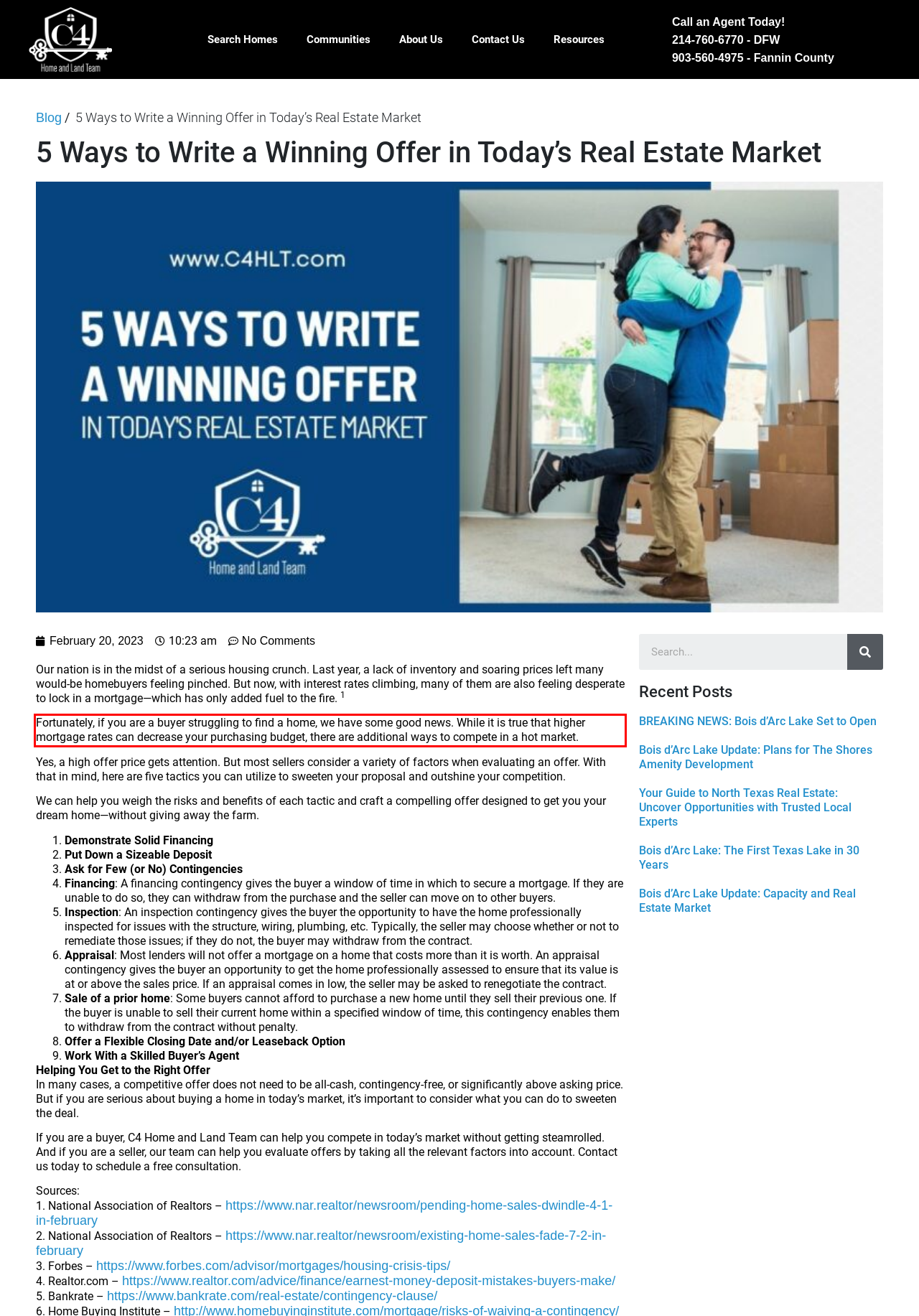By examining the provided screenshot of a webpage, recognize the text within the red bounding box and generate its text content.

Fortunately, if you are a buyer struggling to find a home, we have some good news. While it is true that higher mortgage rates can decrease your purchasing budget, there are additional ways to compete in a hot market.